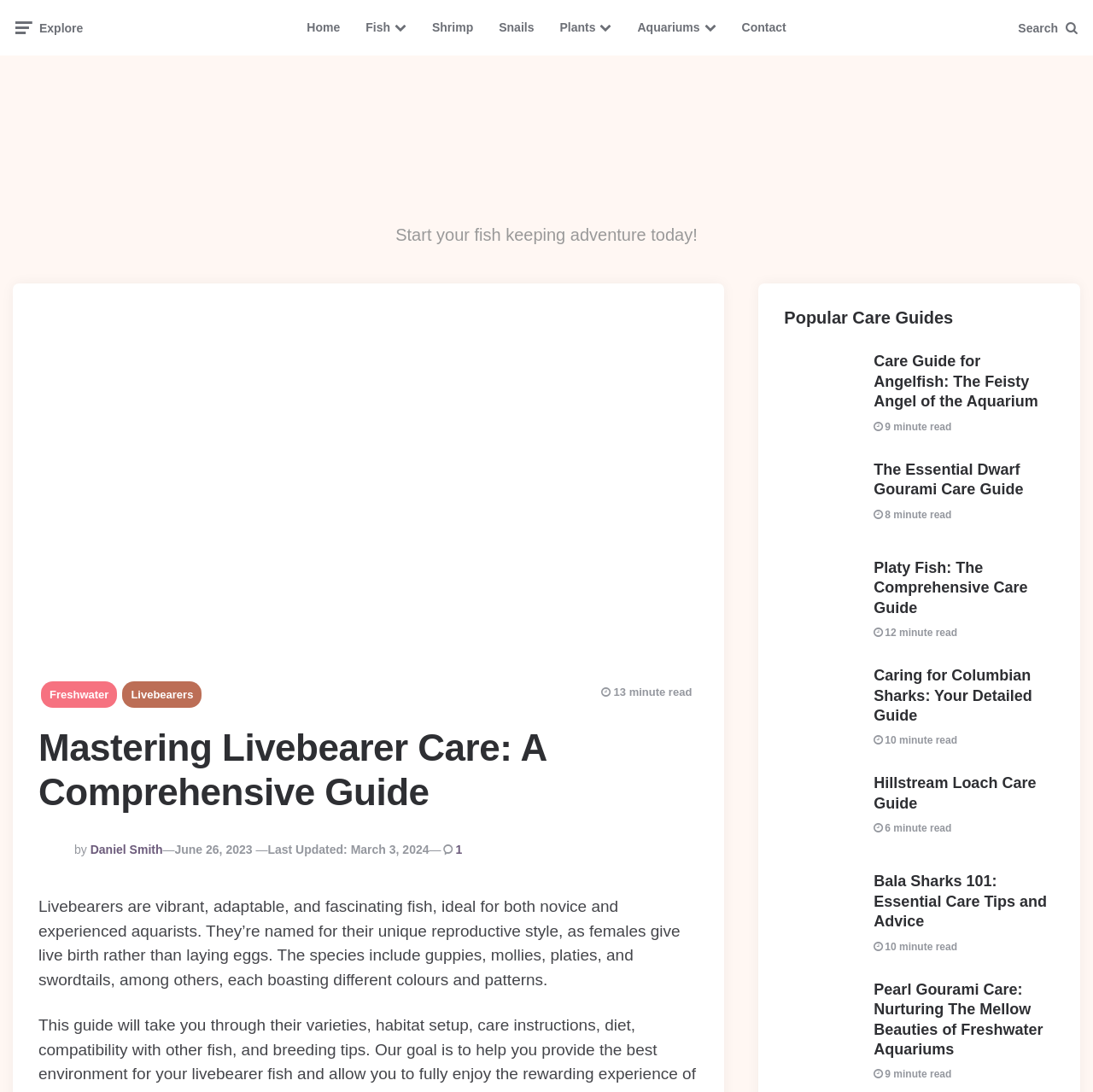Determine the webpage's heading and output its text content.

Mastering Livebearer Care: A Comprehensive Guide